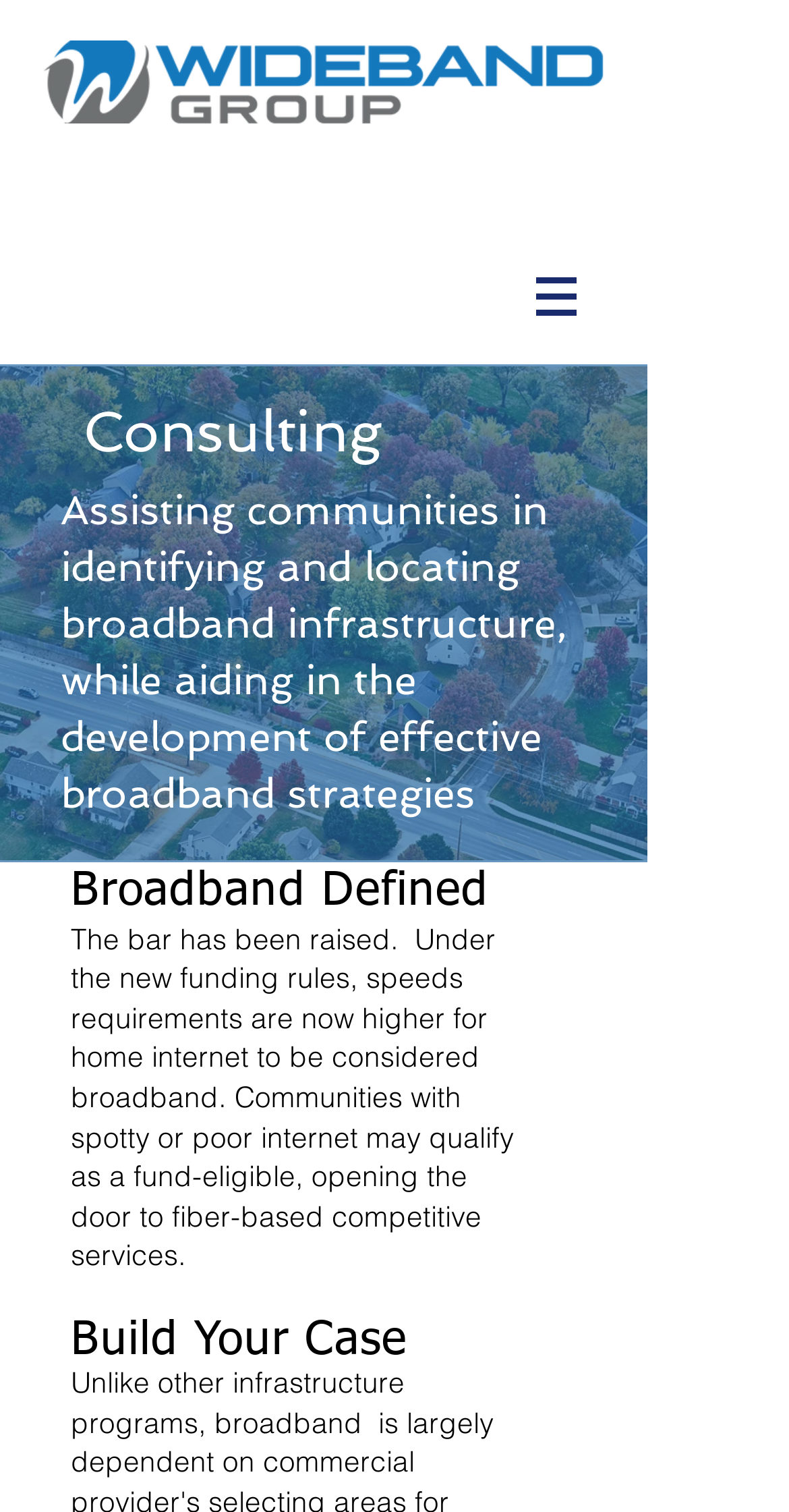Answer the question below using just one word or a short phrase: 
What is the purpose of the 'Build Your Case' section?

To assist communities